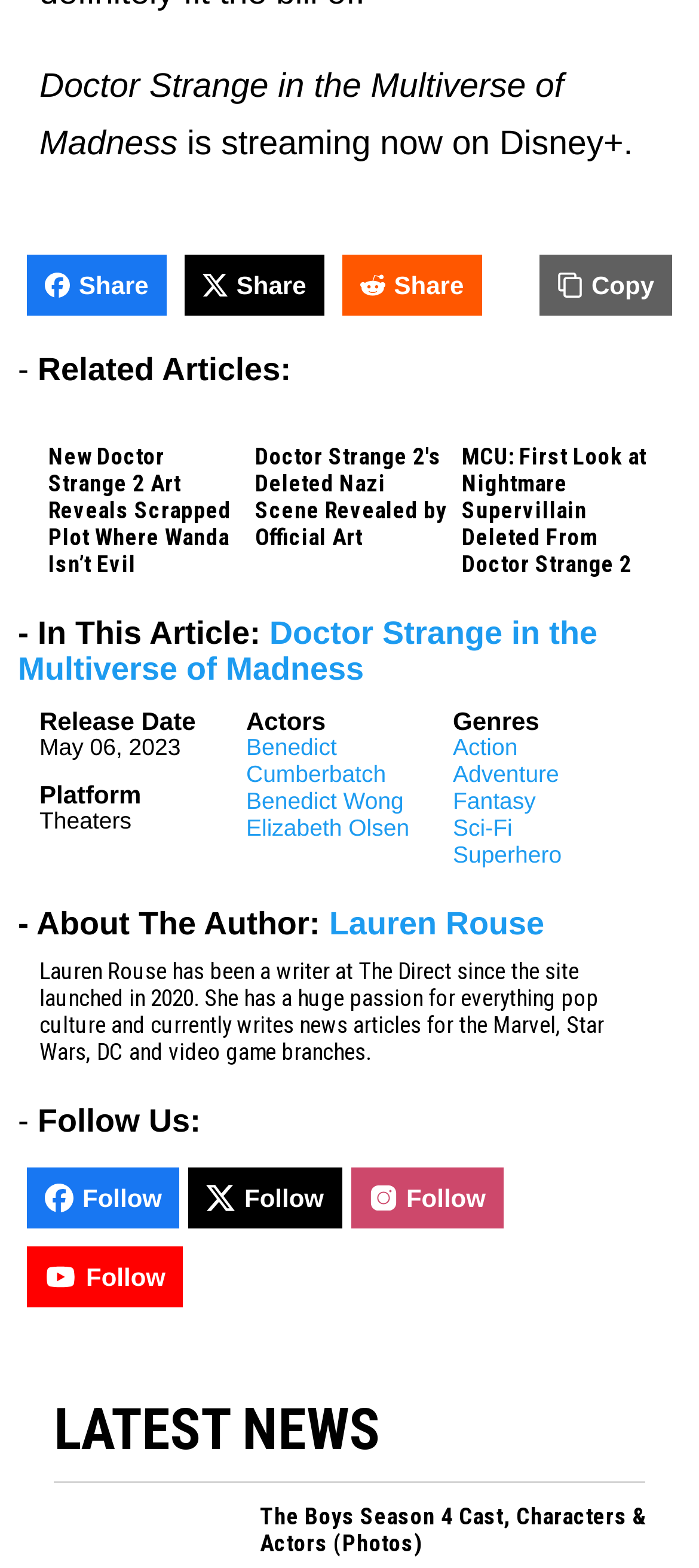Kindly determine the bounding box coordinates for the area that needs to be clicked to execute this instruction: "Click on the 'Share' button".

[0.038, 0.163, 0.238, 0.202]